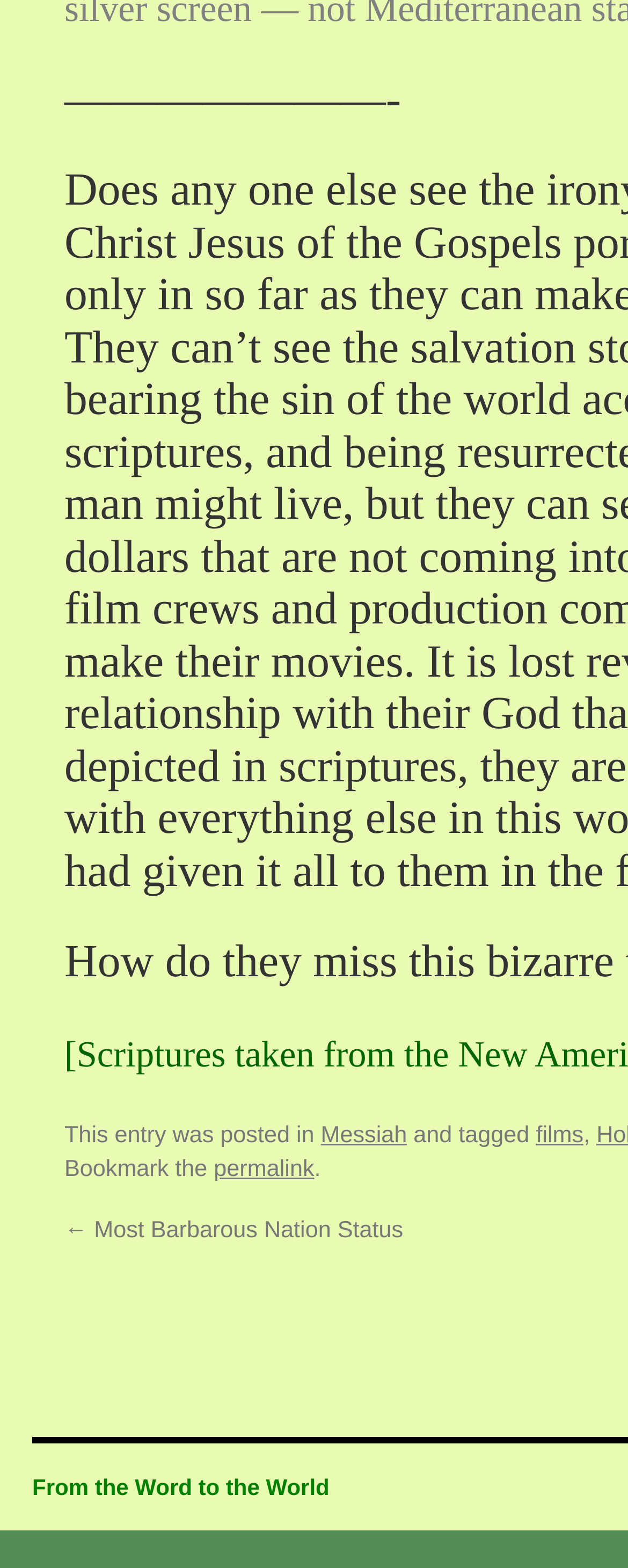Determine the bounding box for the UI element that matches this description: "permalink".

[0.34, 0.776, 0.5, 0.793]